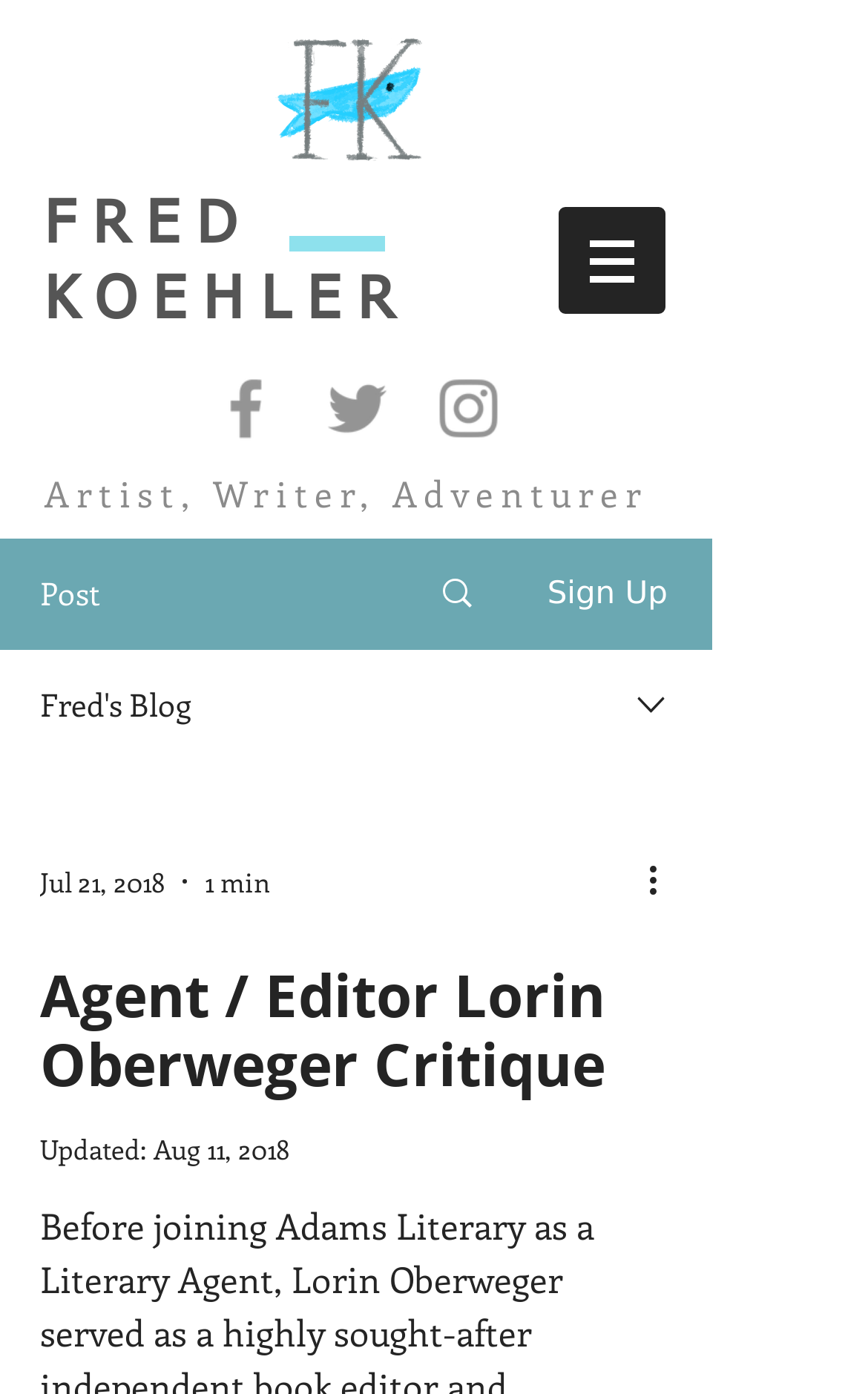How many social media icons are present in the social bar?
Based on the visual, give a brief answer using one word or a short phrase.

3